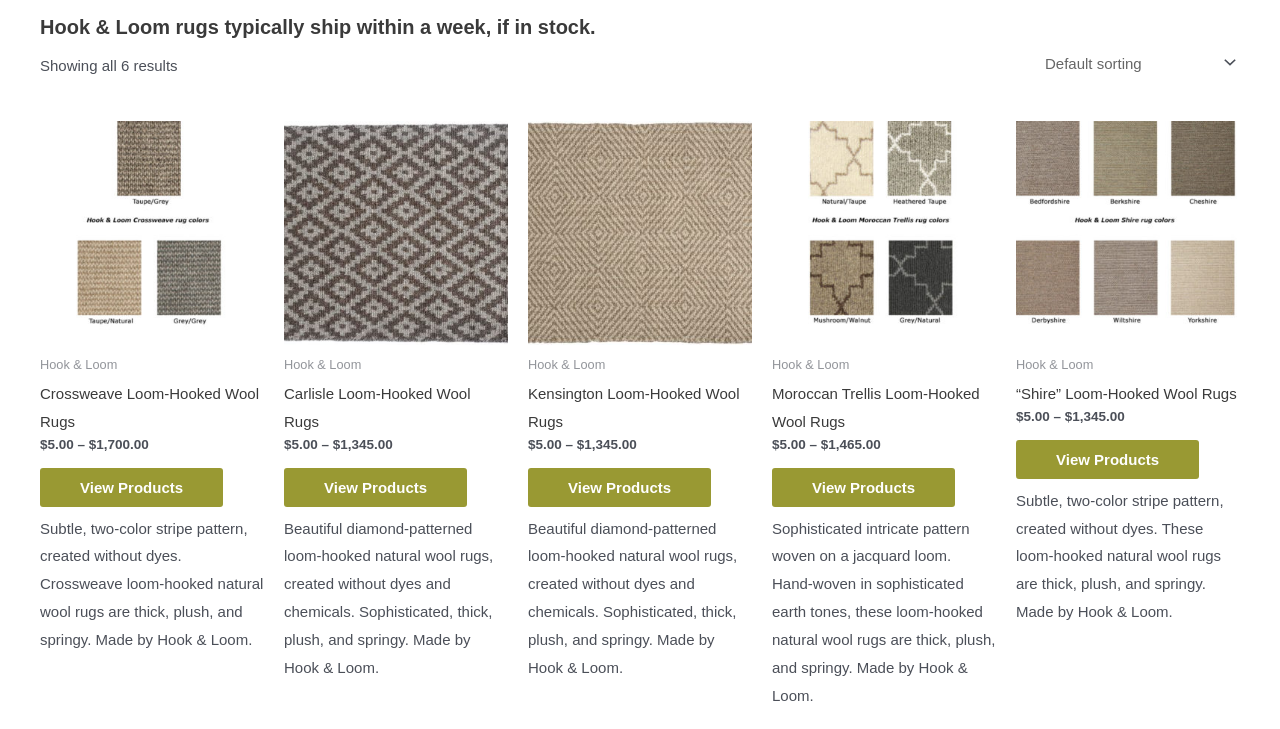For the following element description, predict the bounding box coordinates in the format (top-left x, top-left y, bottom-right x, bottom-right y). All values should be floating point numbers between 0 and 1. Description: alt="Carlisle loom hooked wool rug"

[0.222, 0.166, 0.397, 0.473]